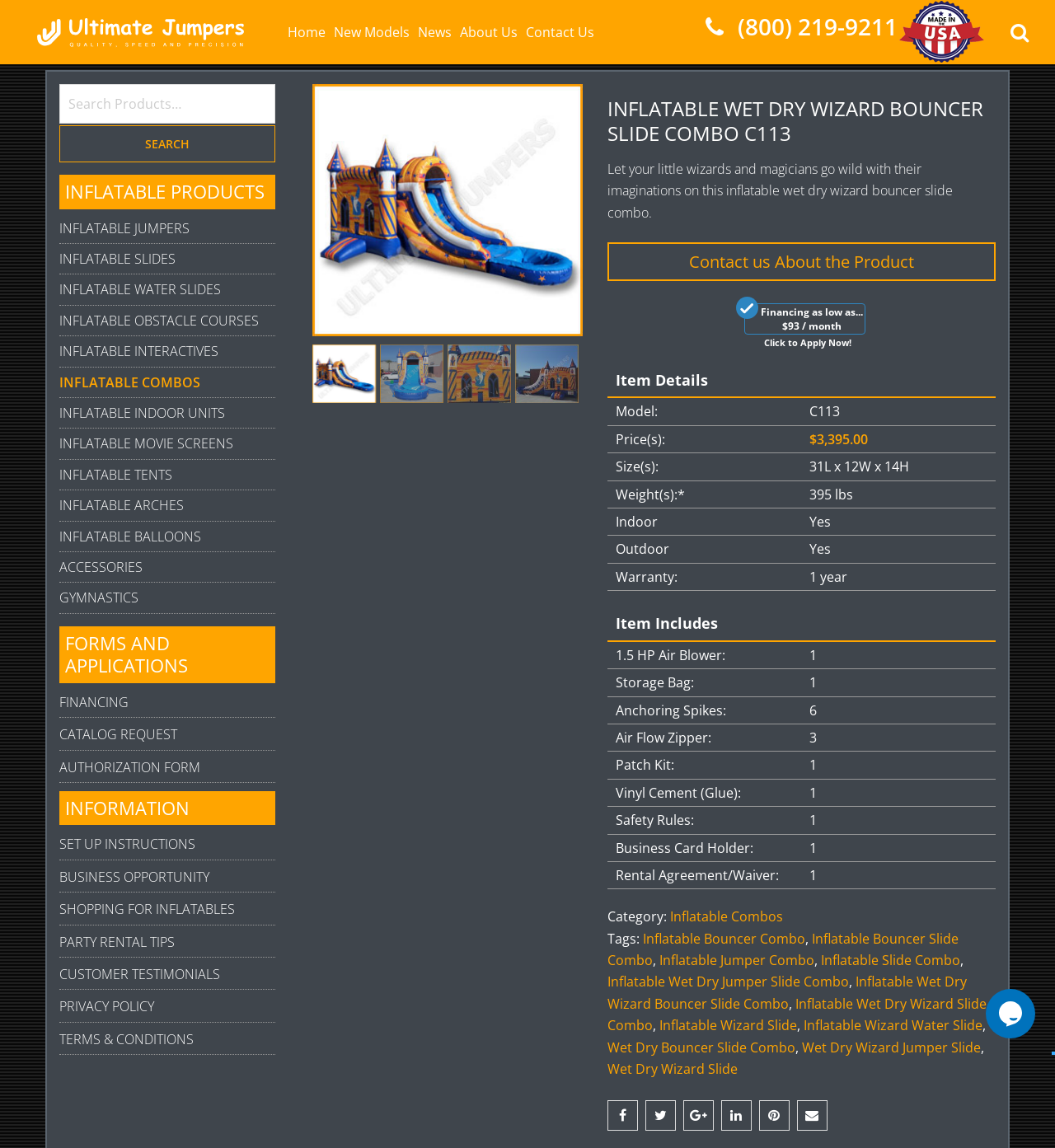Please provide a comprehensive answer to the question based on the screenshot: What is the name of the product?

I determined the answer by looking at the heading 'INFLATABLE WET DRY WIZARD BOUNCER SLIDE COMBO C113' and the repeated mentions of 'Inflatable Wet Dry Wizard Bouncer Slide Combo' throughout the webpage.